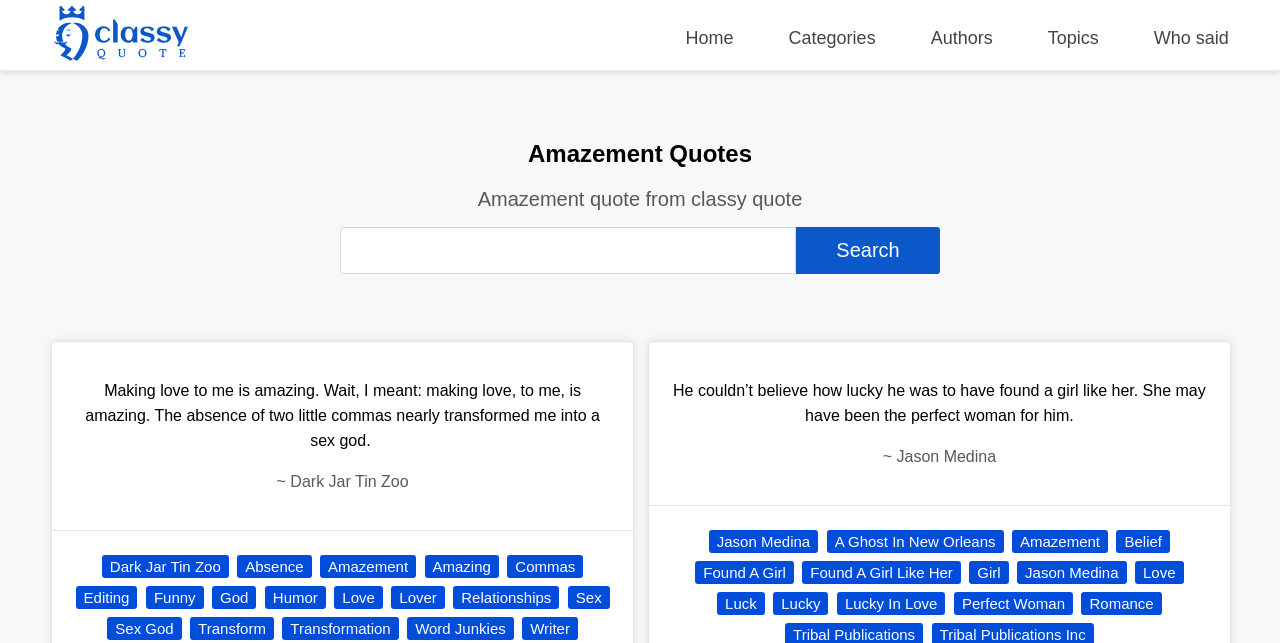Please provide a comprehensive response to the question below by analyzing the image: 
What is the logo of the website?

The logo of the website is located at the top left corner of the webpage, and it is an image with the text 'Classy Quote'.